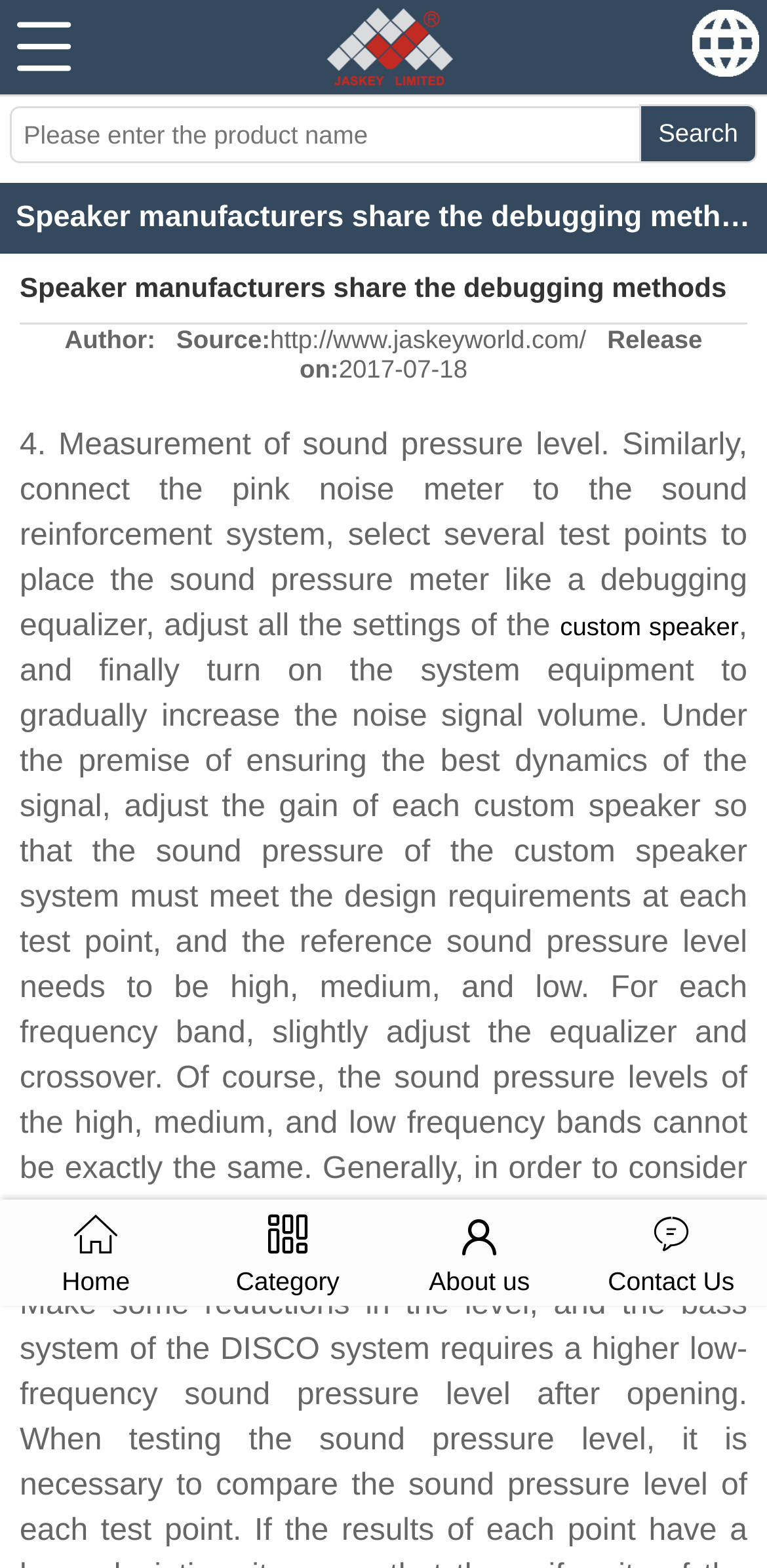Specify the bounding box coordinates of the area to click in order to follow the given instruction: "Visit Jaskey Limited website."

[0.231, 0.0, 0.793, 0.06]